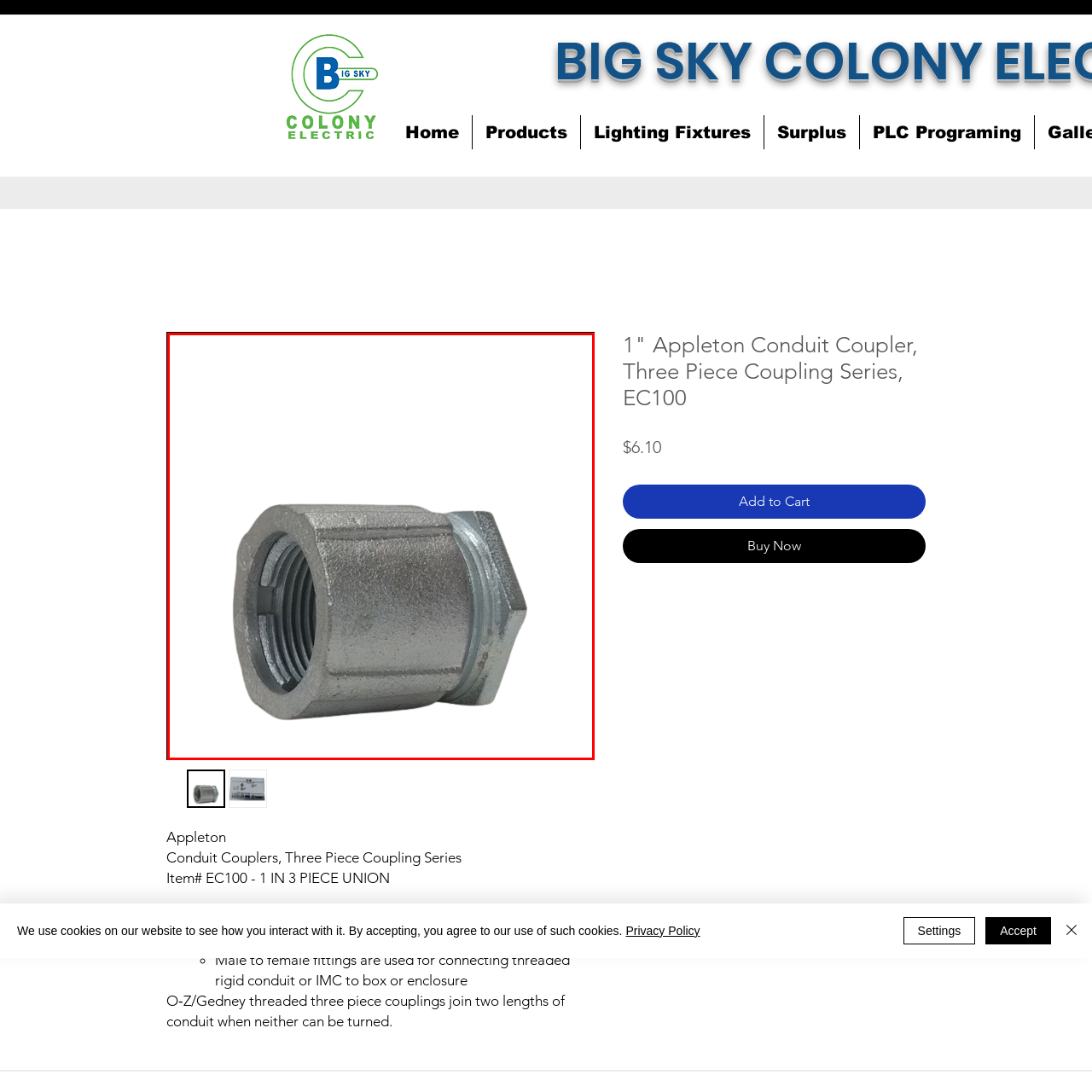Look closely at the image highlighted in red, What type of conduit can be connected using this coupler? 
Respond with a single word or phrase.

Rigid or IMC